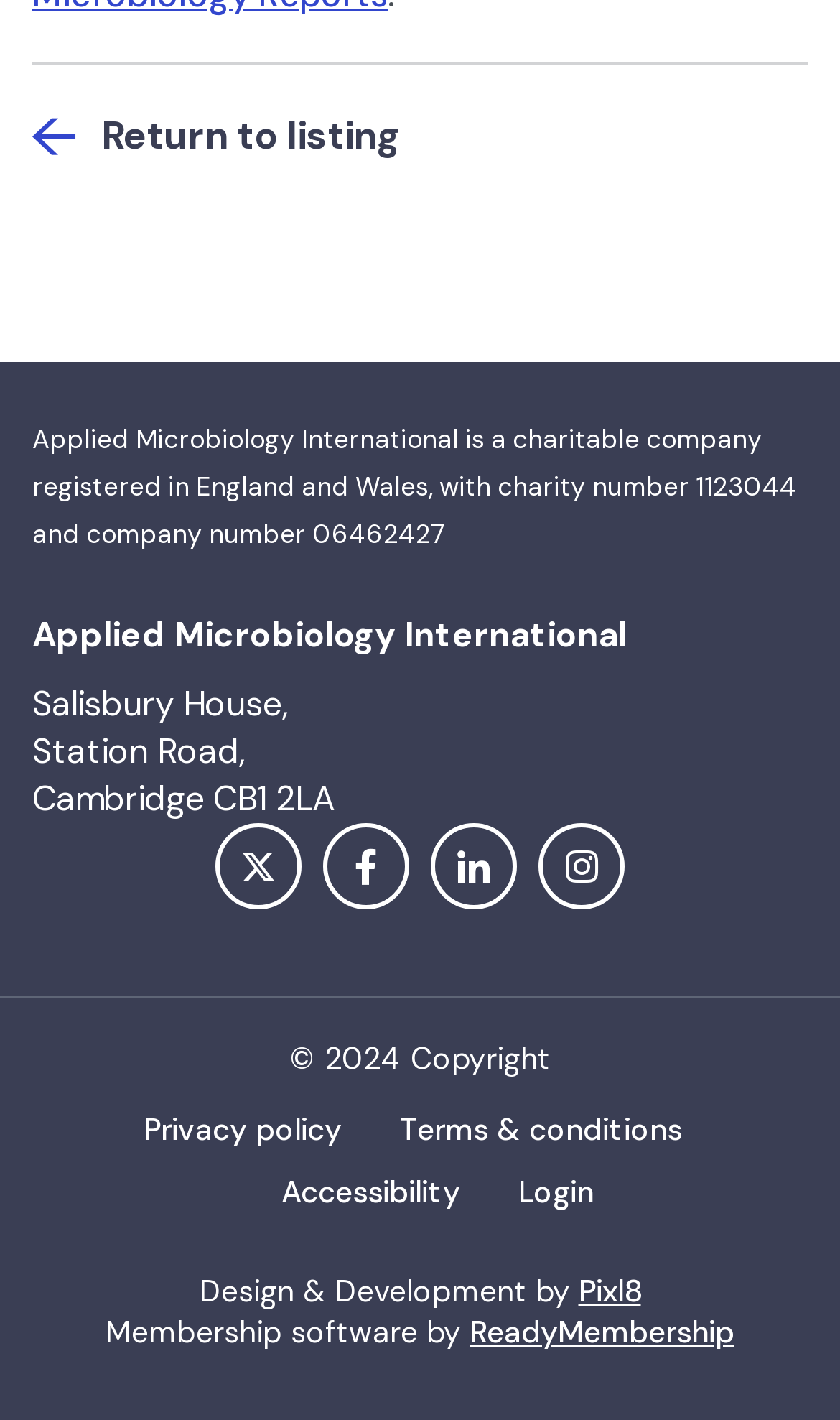Who designed and developed the website?
Please provide a detailed and thorough answer to the question.

The design and development credit is given to 'Pixl8' in the static text 'Design & Development by' followed by a link to 'Pixl8'.